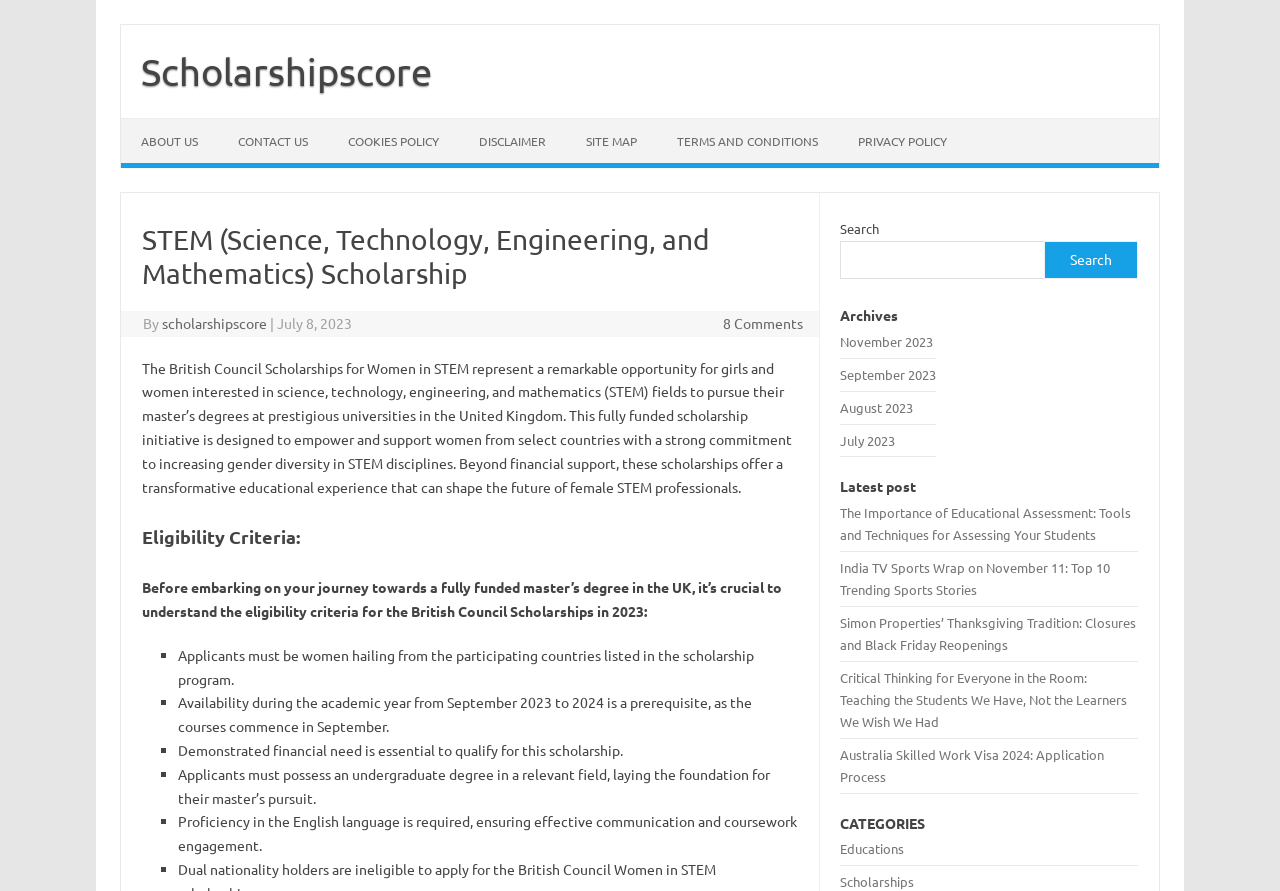Create an in-depth description of the webpage, covering main sections.

The webpage is about STEM scholarships, specifically the British Council Scholarships for Women in STEM. At the top, there is a navigation menu with links to "Skip to content", "Scholarshipscore", "ABOUT US", "CONTACT US", and other pages. Below the navigation menu, there is a header section with a heading "STEM (Science, Technology, Engineering, and Mathematics) Scholarship" and a link to "scholarshipscore". 

To the right of the header section, there is a search bar with a search button. Below the search bar, there is an "Archives" section with links to different months, including November 2023, September 2023, and July 2023. 

The main content of the webpage is divided into sections. The first section describes the British Council Scholarships for Women in STEM, which is a fully funded scholarship initiative designed to empower and support women from select countries in pursuing their master's degrees at prestigious universities in the United Kingdom. 

The next section outlines the eligibility criteria for the scholarship, including being a woman from a participating country, being available during the academic year from September 2023 to 2024, demonstrating financial need, possessing an undergraduate degree in a relevant field, and having proficiency in the English language. 

Below the eligibility criteria section, there is a "Latest post" section with links to various articles, including "The Importance of Educational Assessment: Tools and Techniques for Assessing Your Students", "India TV Sports Wrap on November 11: Top 10 Trending Sports Stories", and "Australia Skilled Work Visa 2024: Application Process". 

Finally, there is a "CATEGORIES" section with links to "Educations" and "Scholarships".